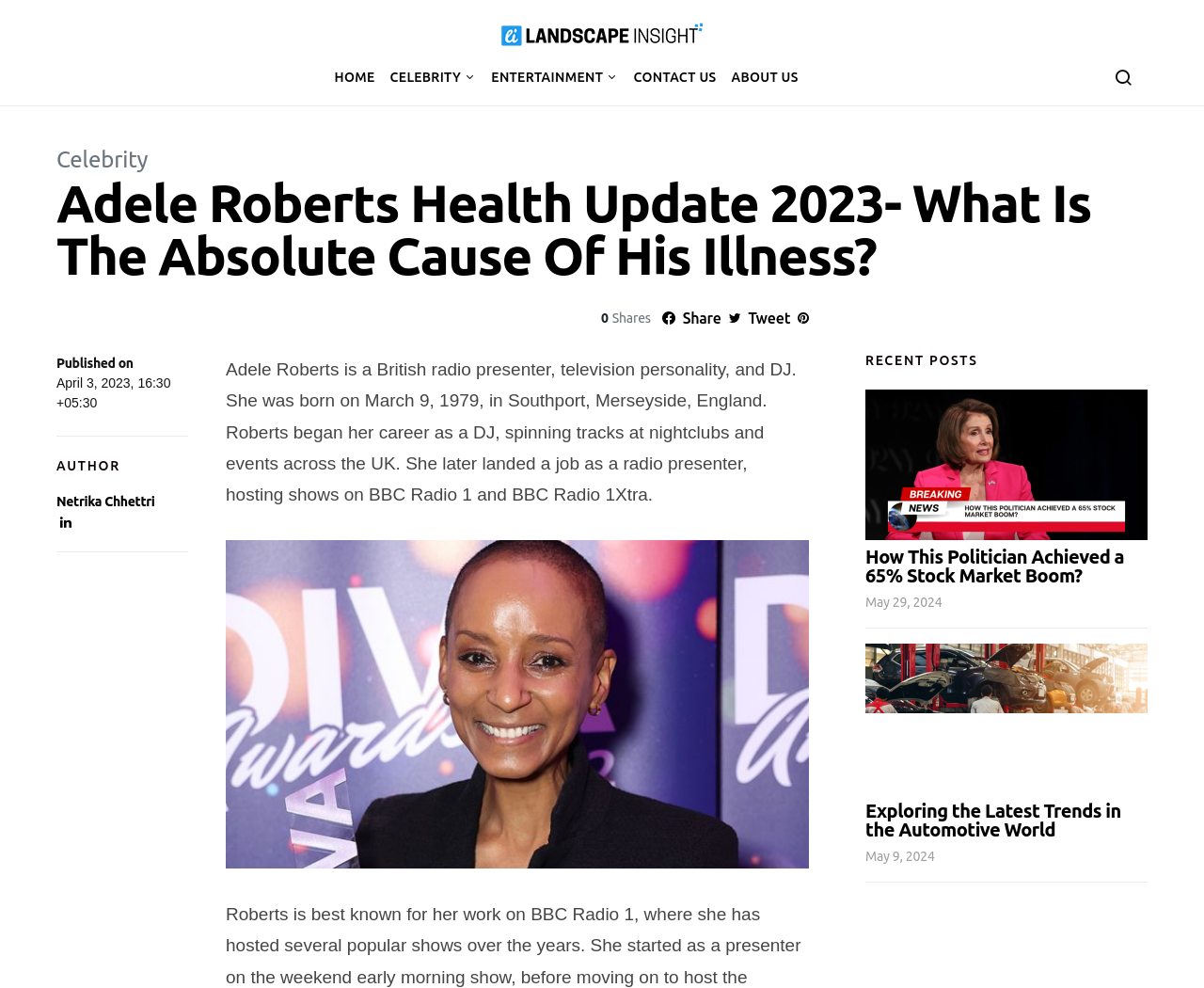Locate the bounding box coordinates for the element described below: "Entertainment". The coordinates must be four float values between 0 and 1, formatted as [left, top, right, bottom].

[0.402, 0.05, 0.52, 0.107]